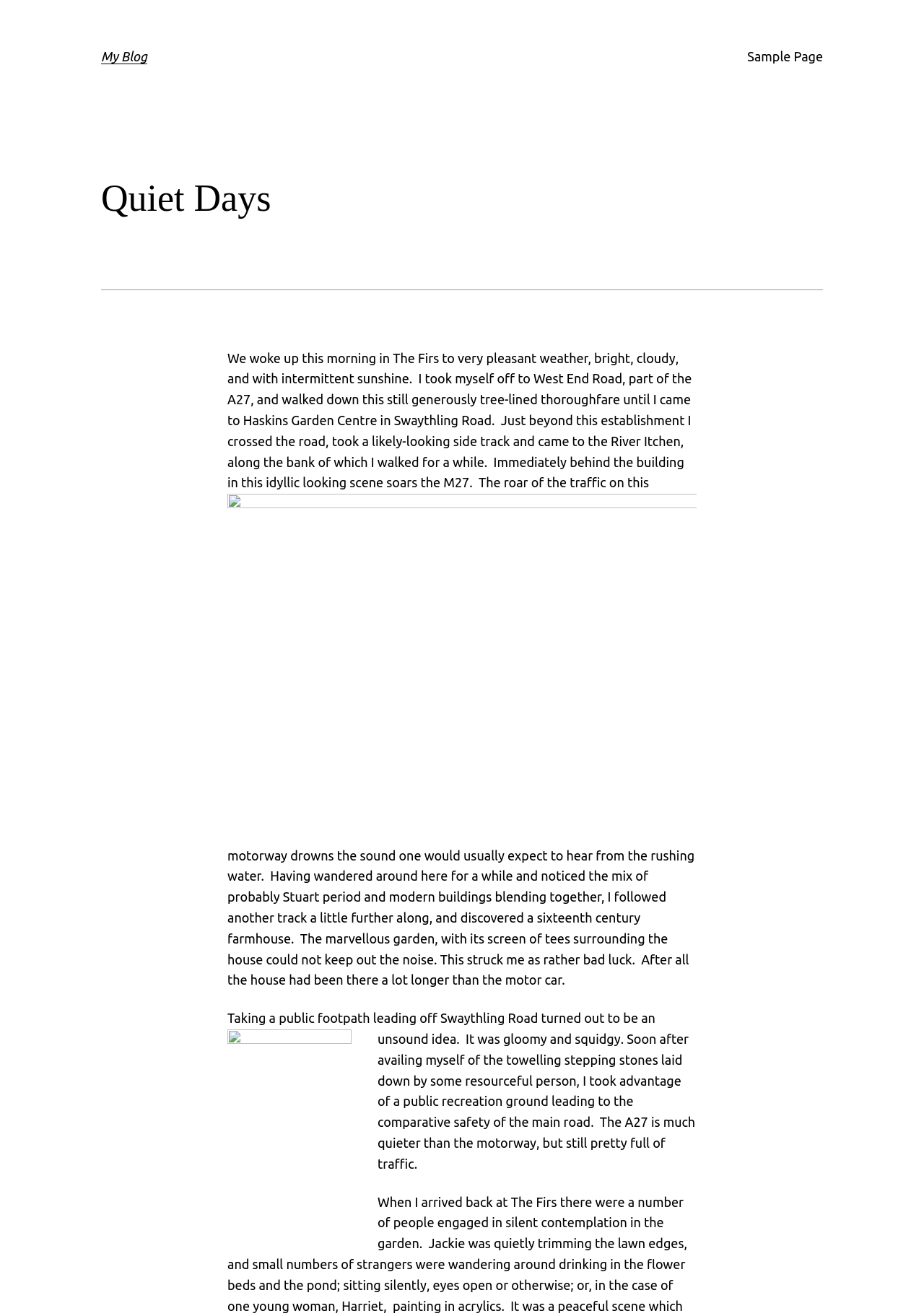Give a detailed overview of the webpage's appearance and contents.

The webpage is a personal blog titled "Quiet Days – My Blog". At the top, there is a heading "My Blog" which is also a link. To the right of this heading, there is a menu with a link to a "Sample Page". Below the menu, there is a larger heading "Quiet Days" which spans across the top of the page.

Below the "Quiet Days" heading, there is a horizontal separator line. Underneath this separator, there is a block of text that describes a peaceful morning walk along the River Itchen, with a scenic image accompanying the text. The image is positioned to the right of the text.

Following this text, there are two more blocks of text that continue the story of the walk, with another image inserted between them. The second image is smaller and positioned to the left of the text. The third block of text describes the author's return to "The Firs" and the activities of people in the garden, including Jackie trimming the lawn edges and a young woman painting.

Throughout the page, the text is arranged in a clear and readable format, with headings and images breaking up the content. The menu and links are positioned at the top, making it easy to navigate to other pages on the blog.